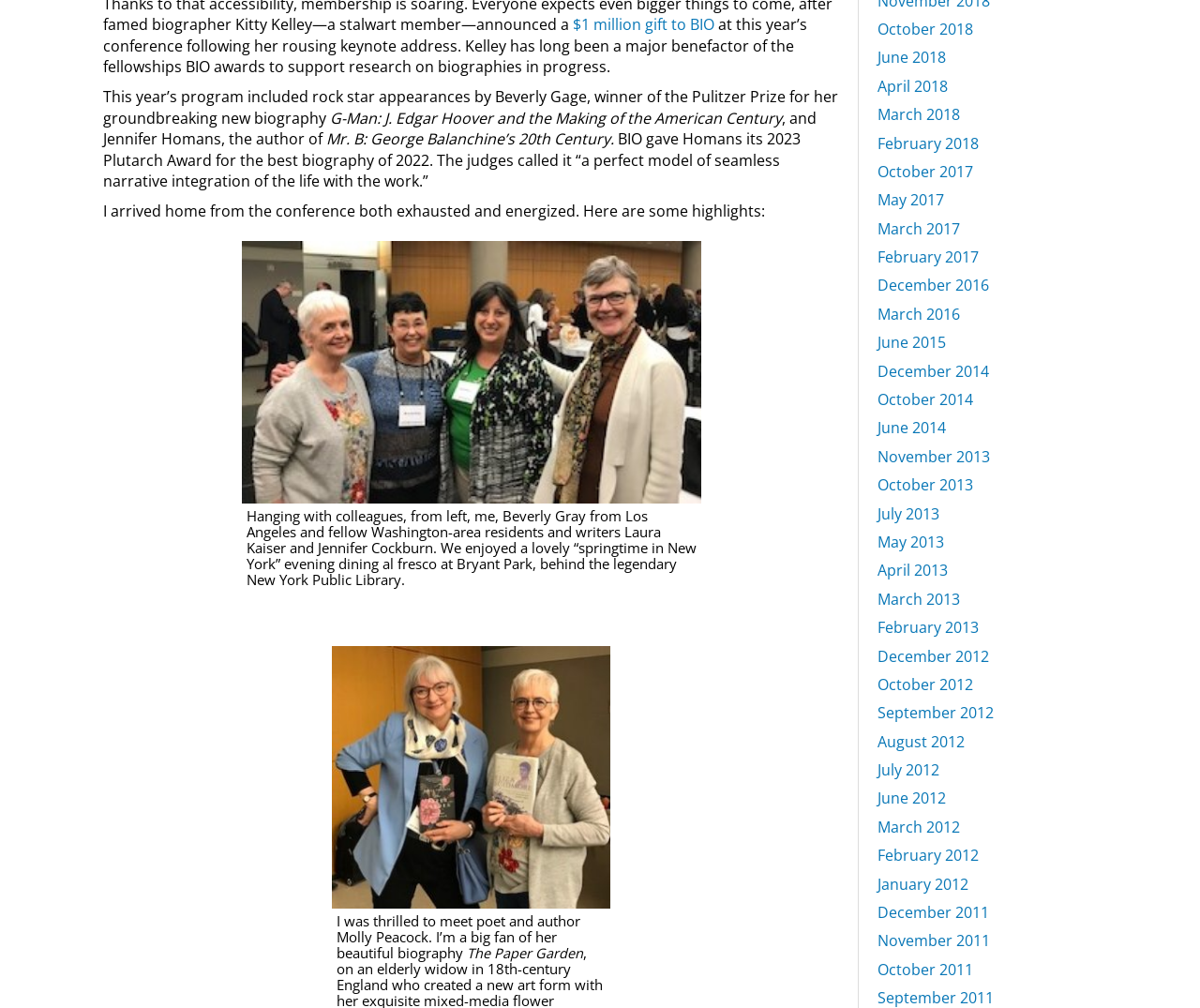Calculate the bounding box coordinates of the UI element given the description: "April 2013".

[0.731, 0.556, 0.79, 0.576]